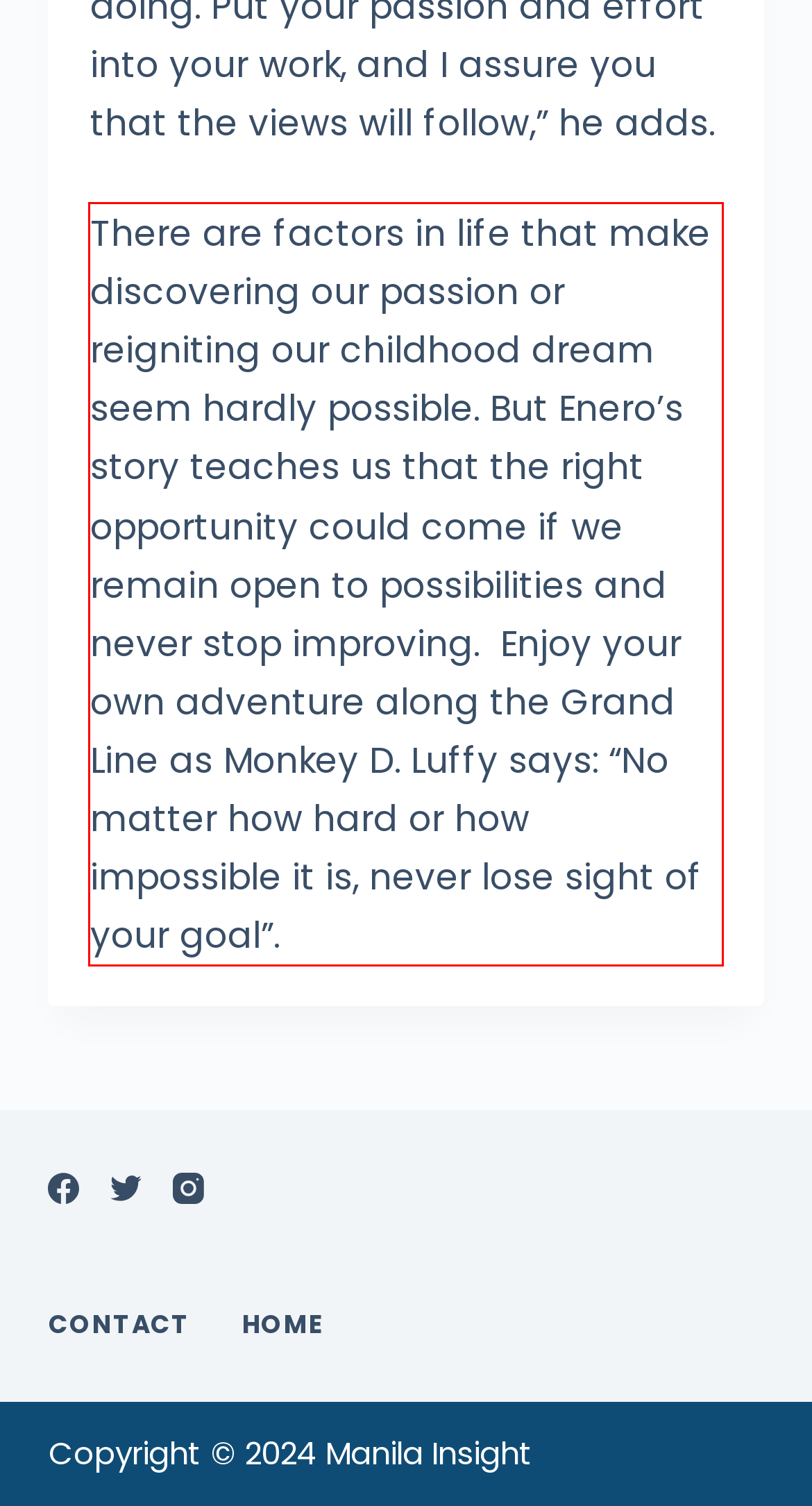Locate the red bounding box in the provided webpage screenshot and use OCR to determine the text content inside it.

There are factors in life that make discovering our passion or reigniting our childhood dream seem hardly possible. But Enero’s story teaches us that the right opportunity could come if we remain open to possibilities and never stop improving. Enjoy your own adventure along the Grand Line as Monkey D. Luffy says: “No matter how hard or how impossible it is, never lose sight of your goal”.